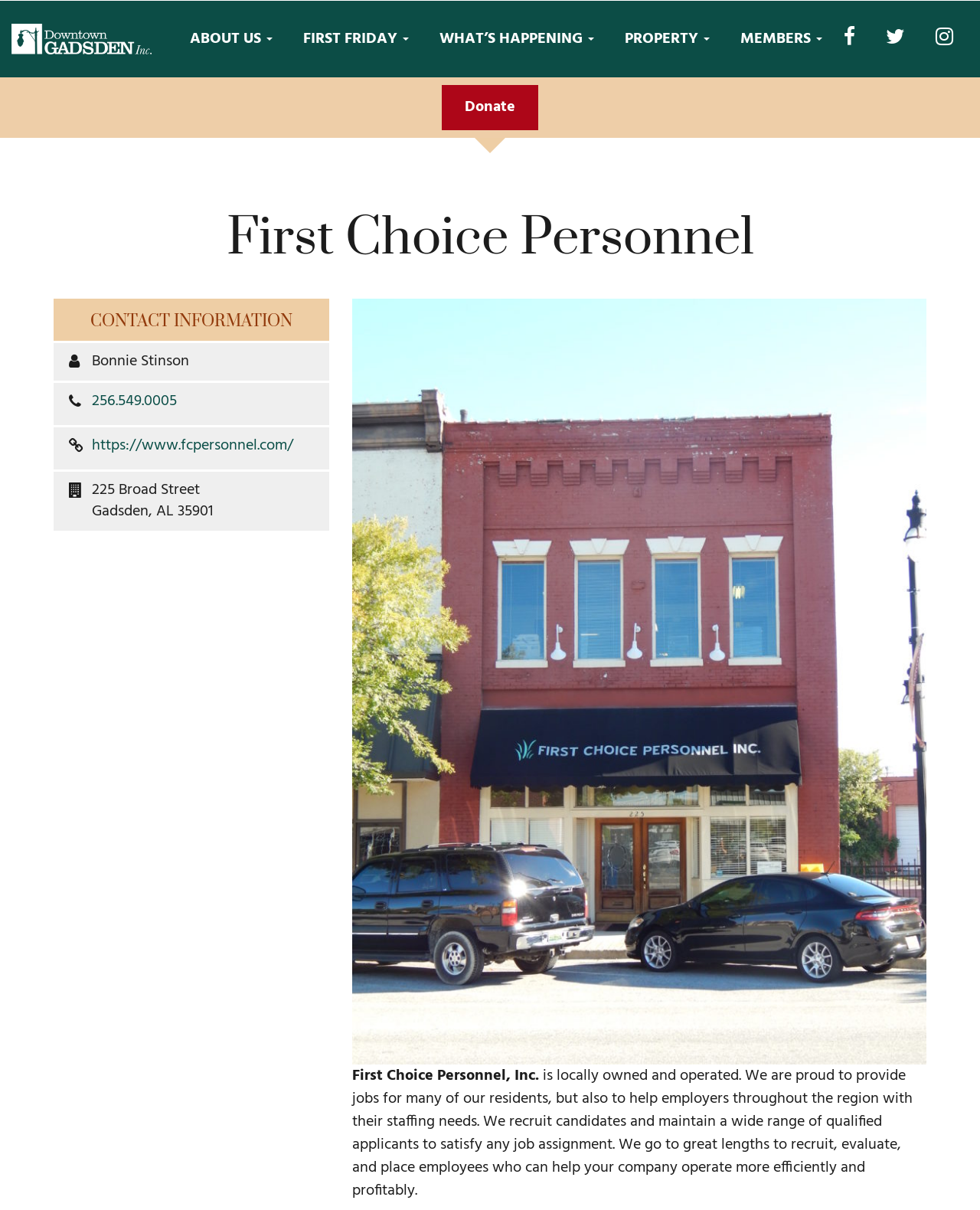Highlight the bounding box coordinates of the region I should click on to meet the following instruction: "Donate".

[0.451, 0.07, 0.549, 0.107]